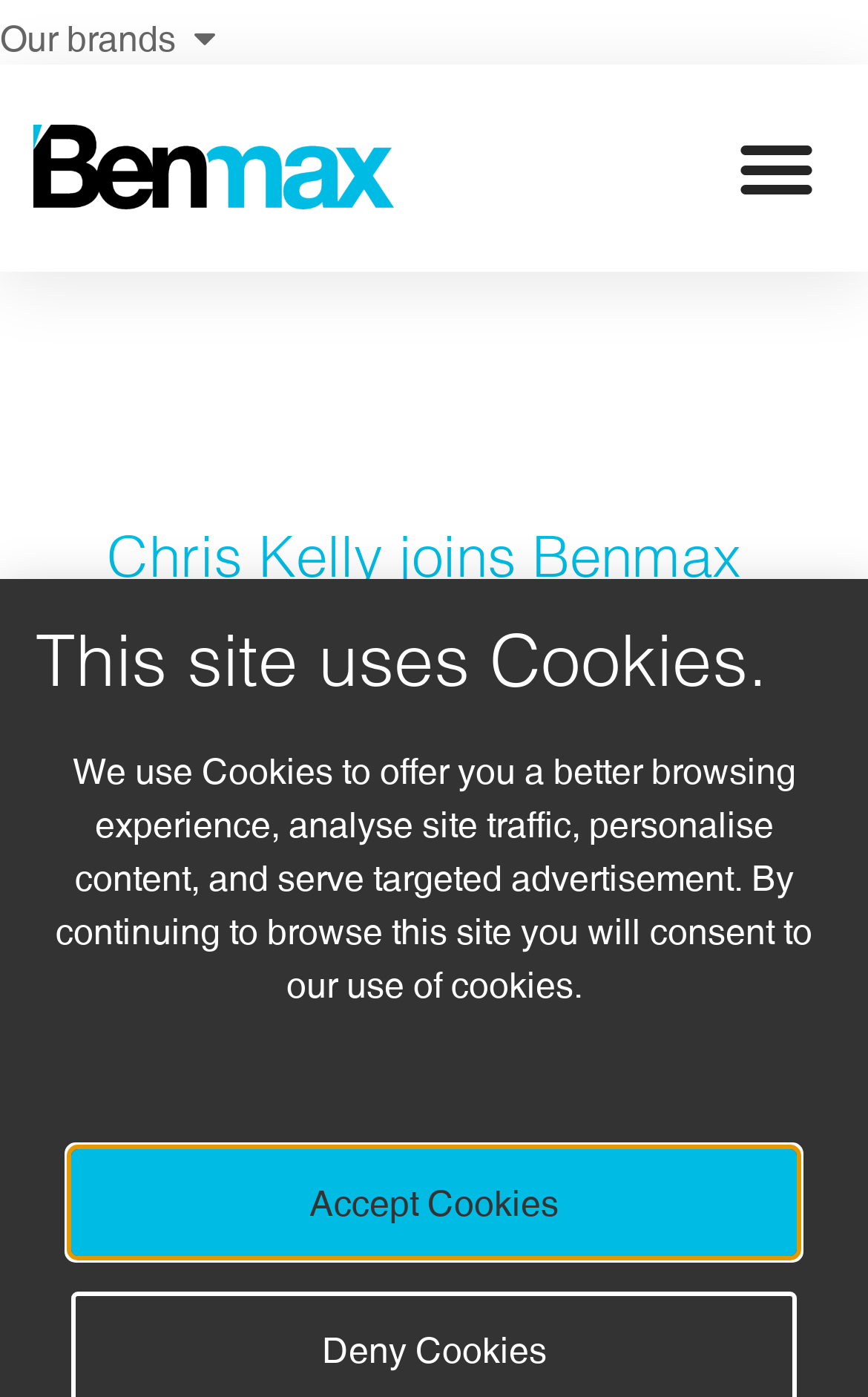What is the name of the company Chris Kelly has joined?
With the help of the image, please provide a detailed response to the question.

The webpage title and content clearly indicate that Chris Kelly has joined Benmax as a new Service Manager in Newcastle.